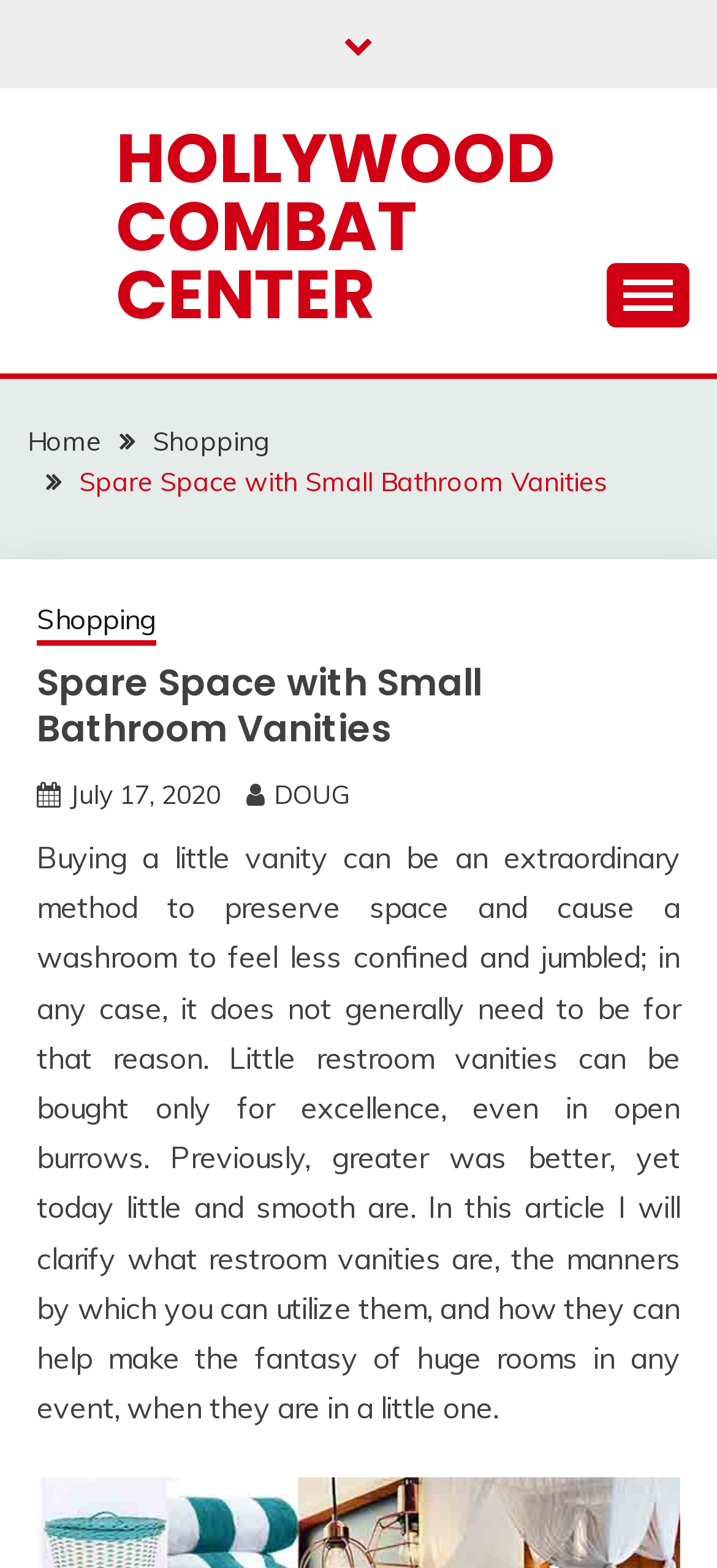Provide the bounding box coordinates of the section that needs to be clicked to accomplish the following instruction: "Click the HOLLYWOOD COMBAT CENTER link."

[0.162, 0.07, 0.774, 0.218]